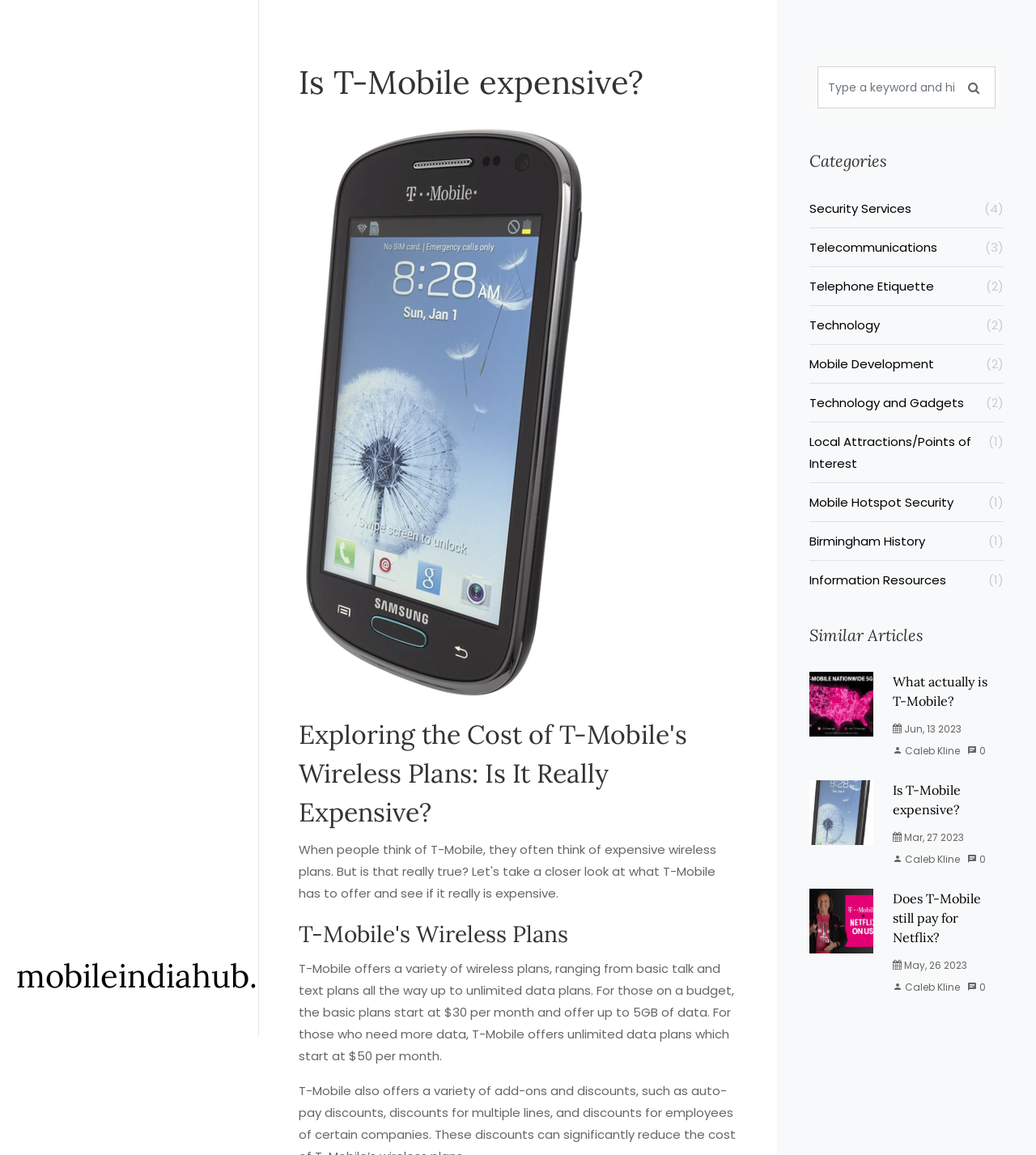Using the details from the image, please elaborate on the following question: Who is the author of the article 'Is T-Mobile expensive?'?

The webpage displays the author's name, Caleb Kline, below the article title 'Is T-Mobile expensive?'.